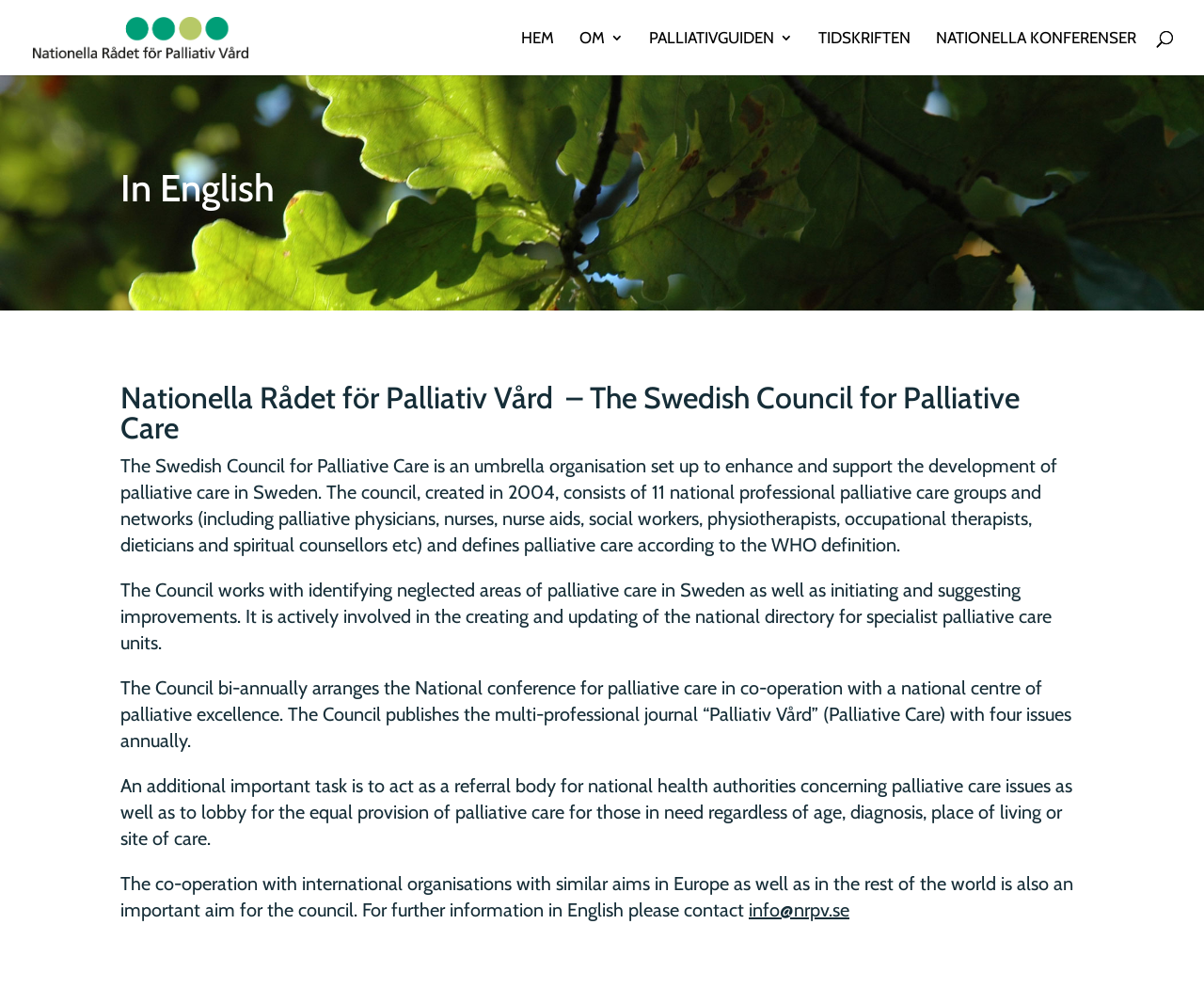Pinpoint the bounding box coordinates for the area that should be clicked to perform the following instruction: "learn about palliative care".

[0.1, 0.387, 0.9, 0.458]